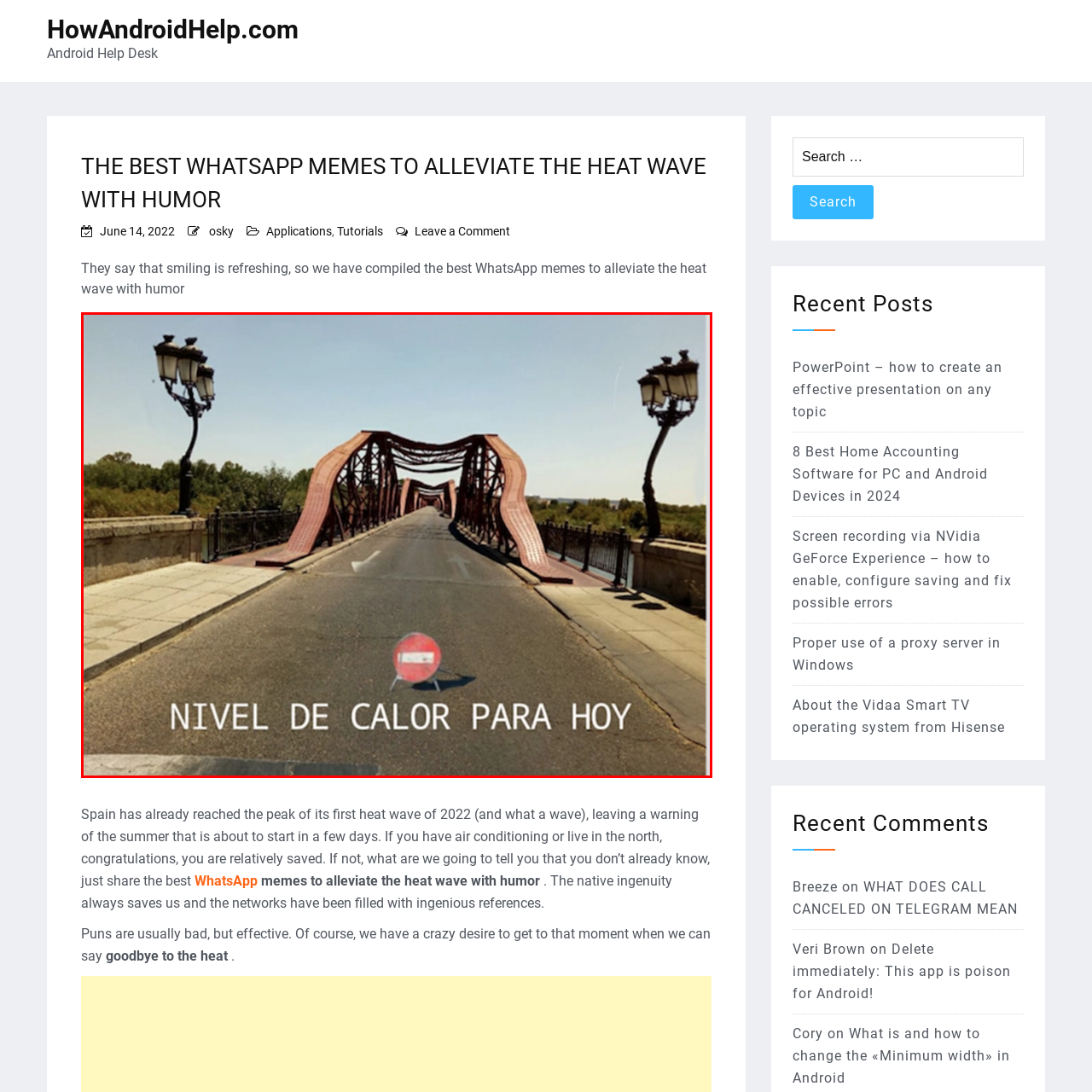What is the language of the text 'NIVEL DE CALOR PARA HOY'?
Direct your attention to the highlighted area in the red bounding box of the image and provide a detailed response to the question.

The text 'NIVEL DE CALOR PARA HOY' is a Spanish phrase, which translates to 'Level of Heat for Today' in English, as mentioned in the caption.